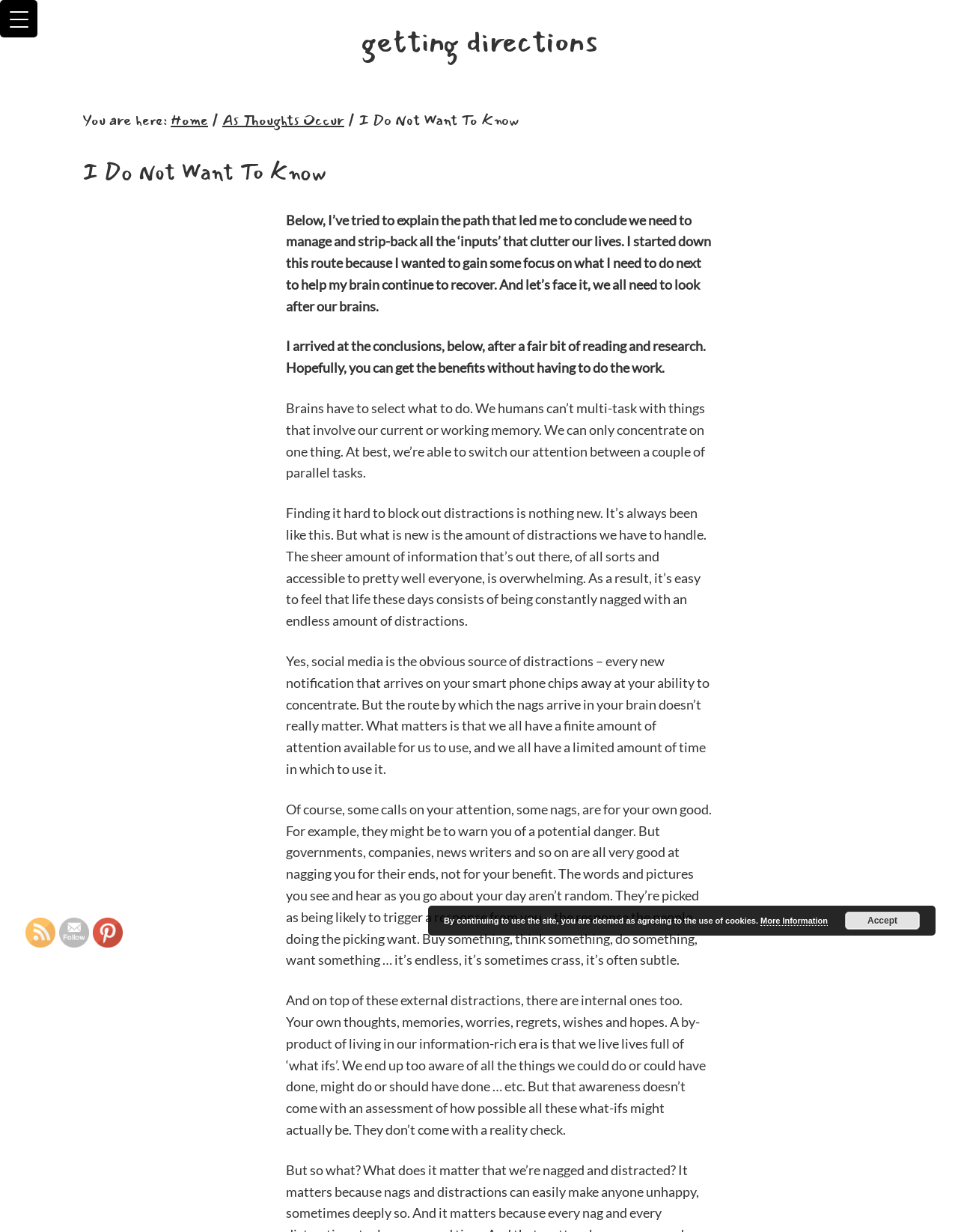Using the webpage screenshot, find the UI element described by As Thoughts Occur. Provide the bounding box coordinates in the format (top-left x, top-left y, bottom-right x, bottom-right y), ensuring all values are floating point numbers between 0 and 1.

[0.232, 0.088, 0.359, 0.107]